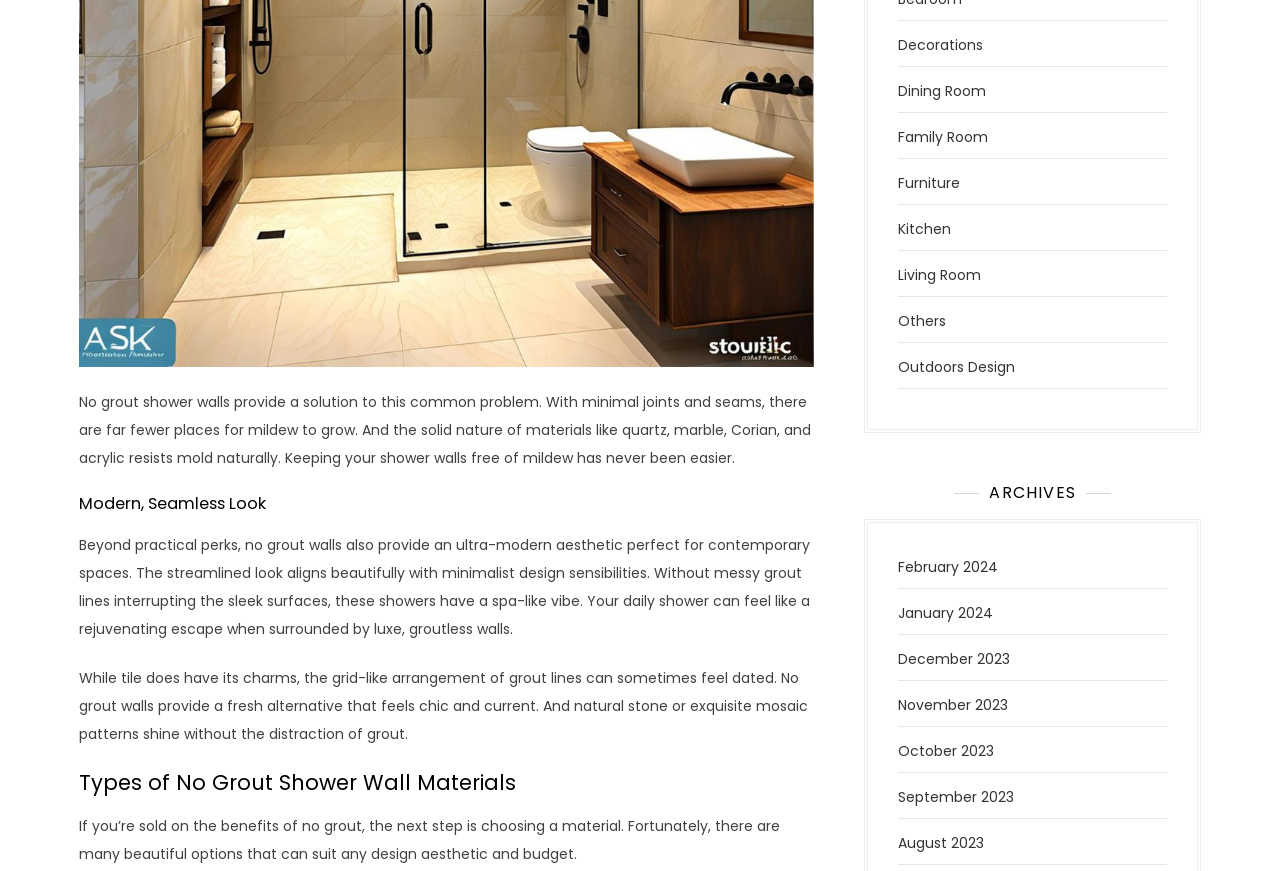Find the bounding box coordinates of the element to click in order to complete this instruction: "Click the 'HOME' link". The bounding box coordinates must be four float numbers between 0 and 1, denoted as [left, top, right, bottom].

None